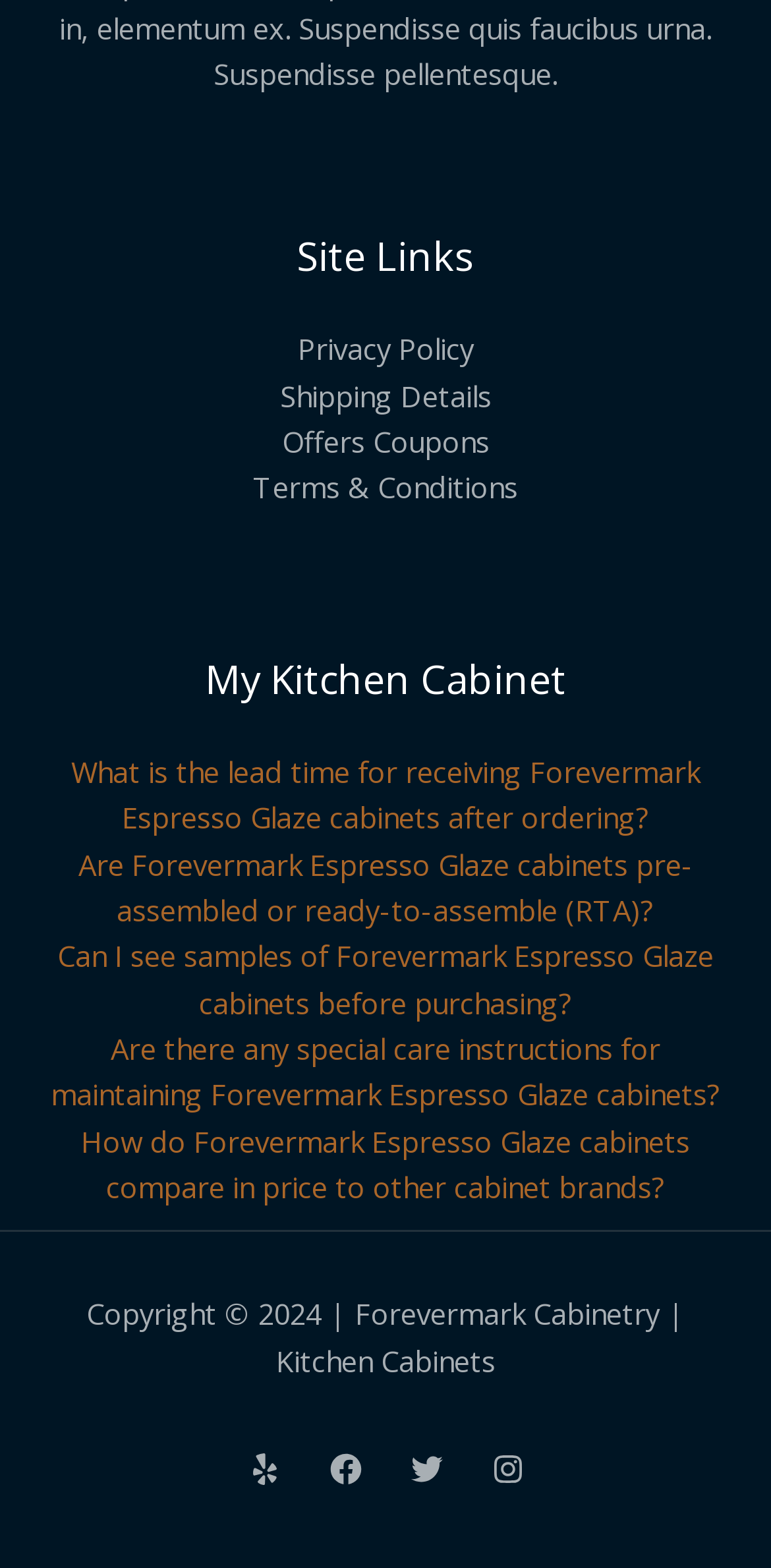Consider the image and give a detailed and elaborate answer to the question: 
What is the name of the company?

The company name can be found in the copyright information at the bottom of the webpage, which states 'Copyright © 2024 | Forevermark Cabinetry | Kitchen Cabinets'.